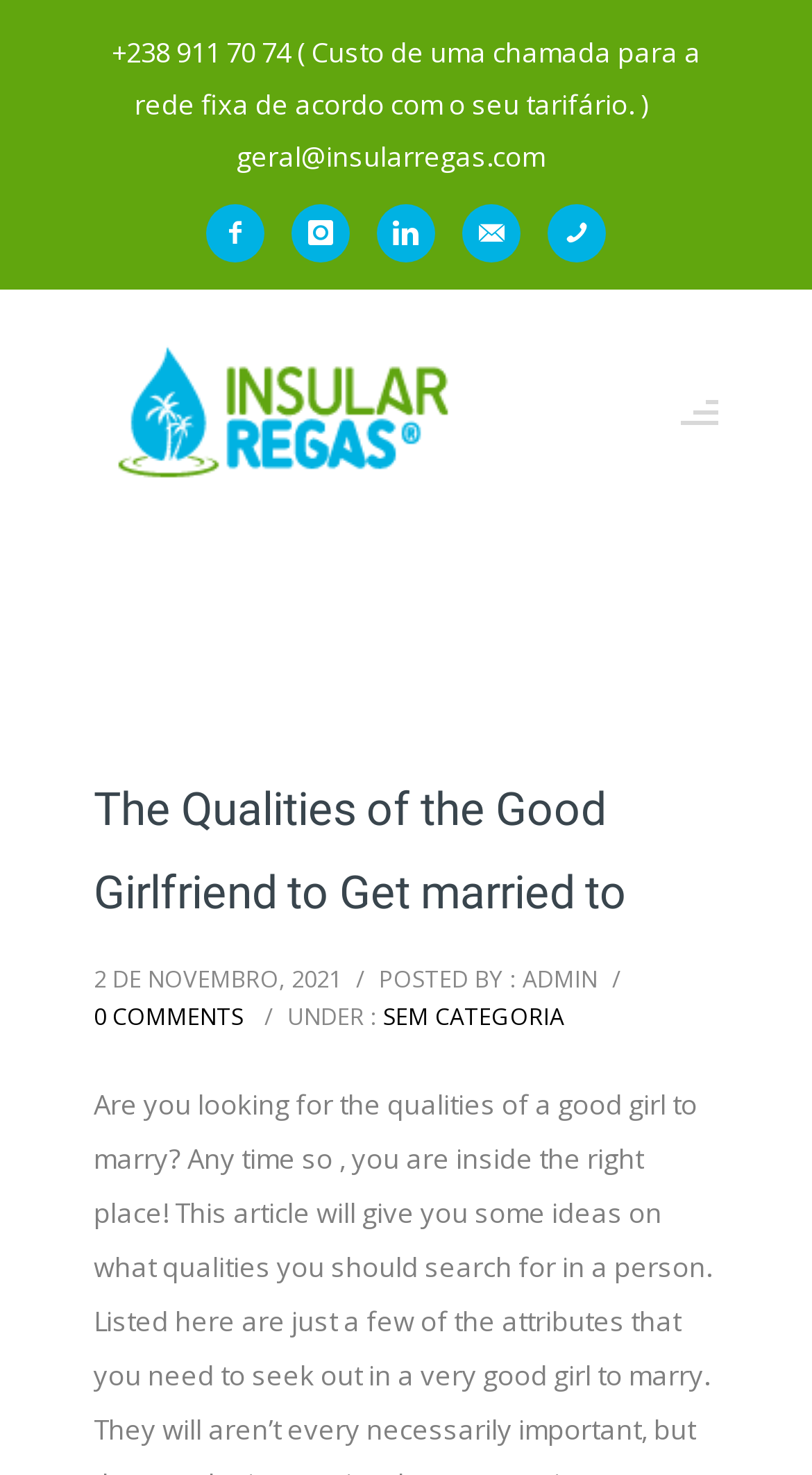Locate the bounding box coordinates for the element described below: "Sem categoria". The coordinates must be four float values between 0 and 1, formatted as [left, top, right, bottom].

[0.472, 0.678, 0.695, 0.699]